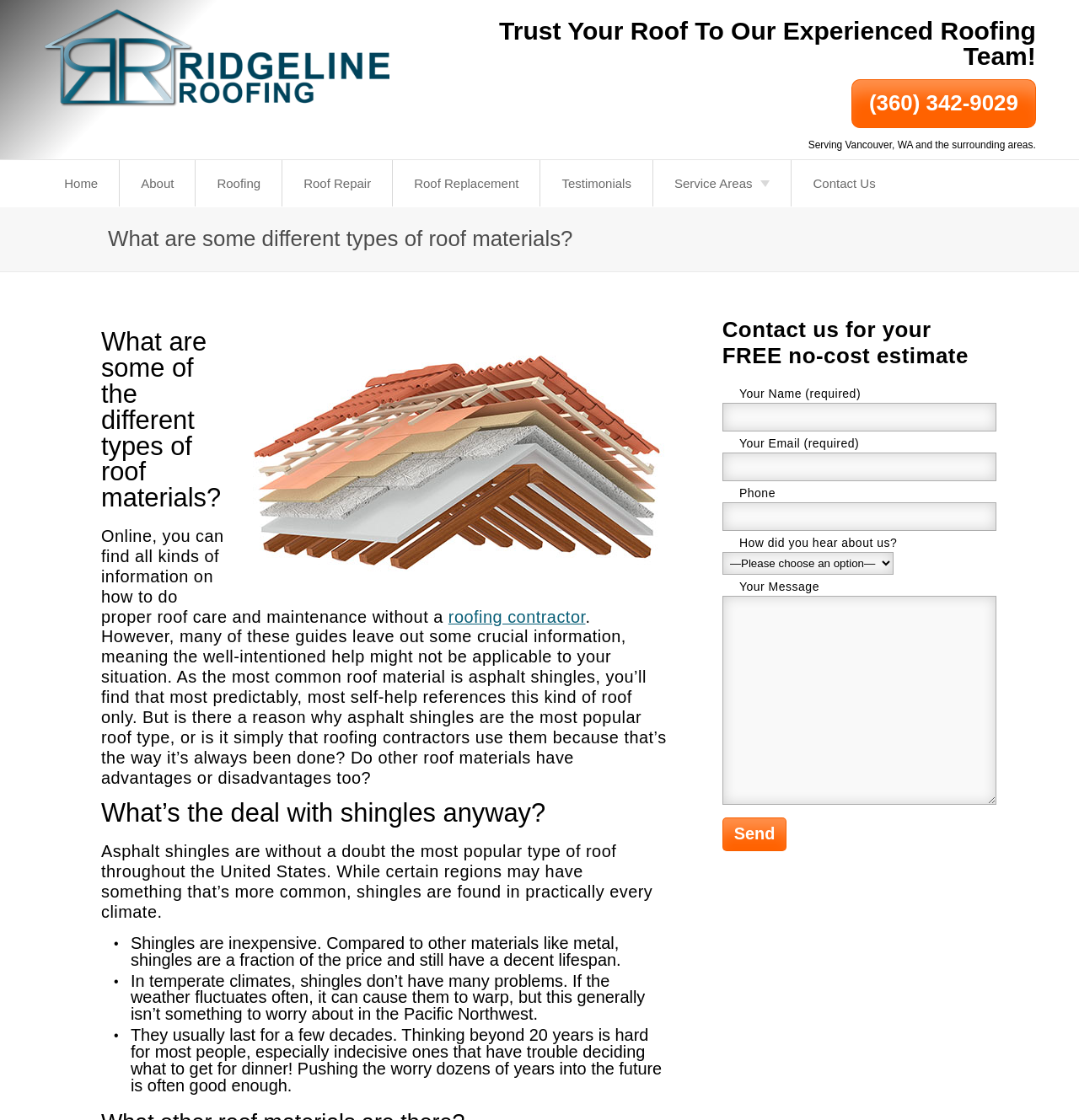Using a single word or phrase, answer the following question: 
What is the name of the city where Ridgeline Roofing is located?

Vancouver